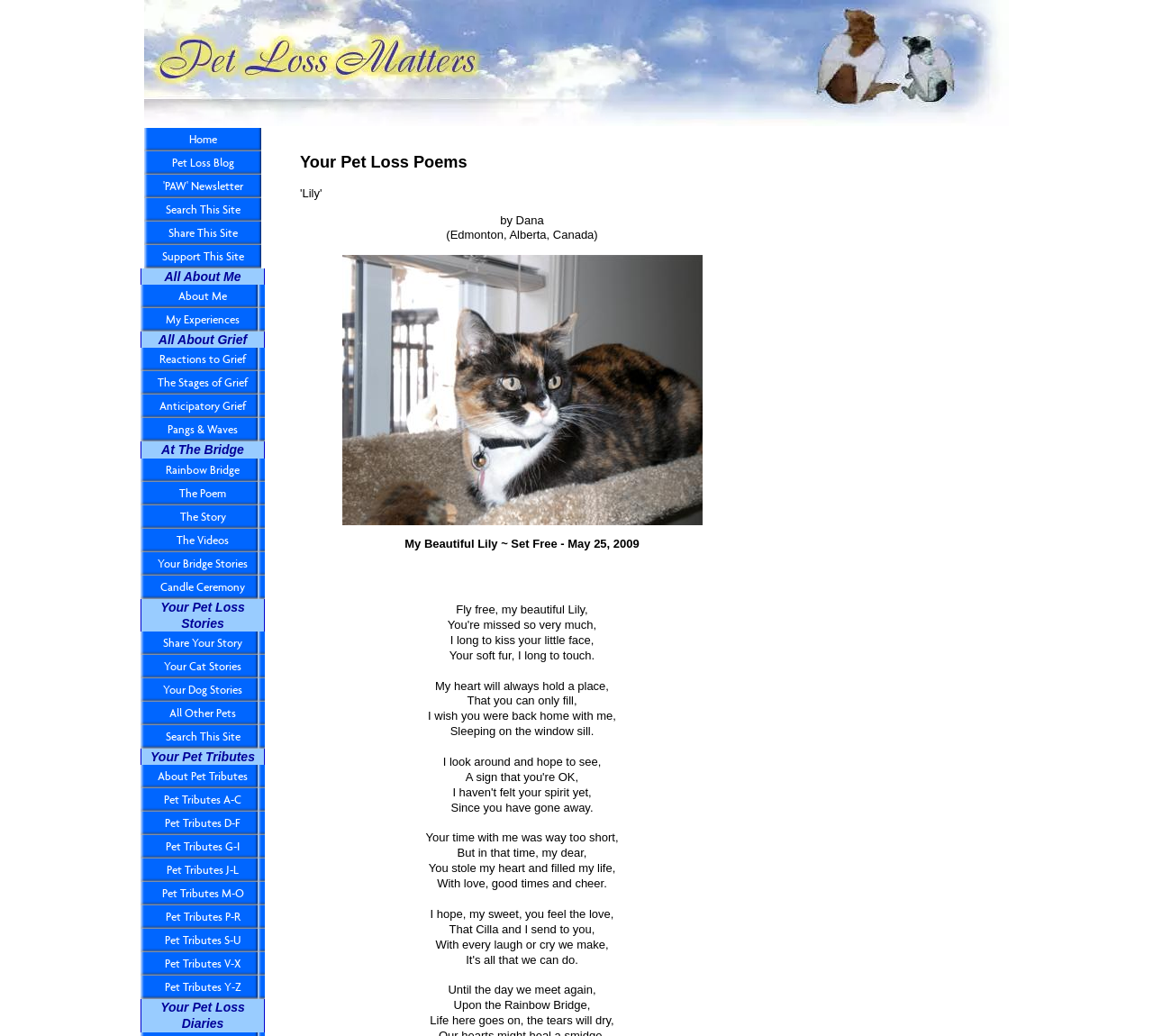Please pinpoint the bounding box coordinates for the region I should click to adhere to this instruction: "Read the poem 'My Beautiful Lily ~ Set Free - May 25, 2009'".

[0.296, 0.246, 0.609, 0.507]